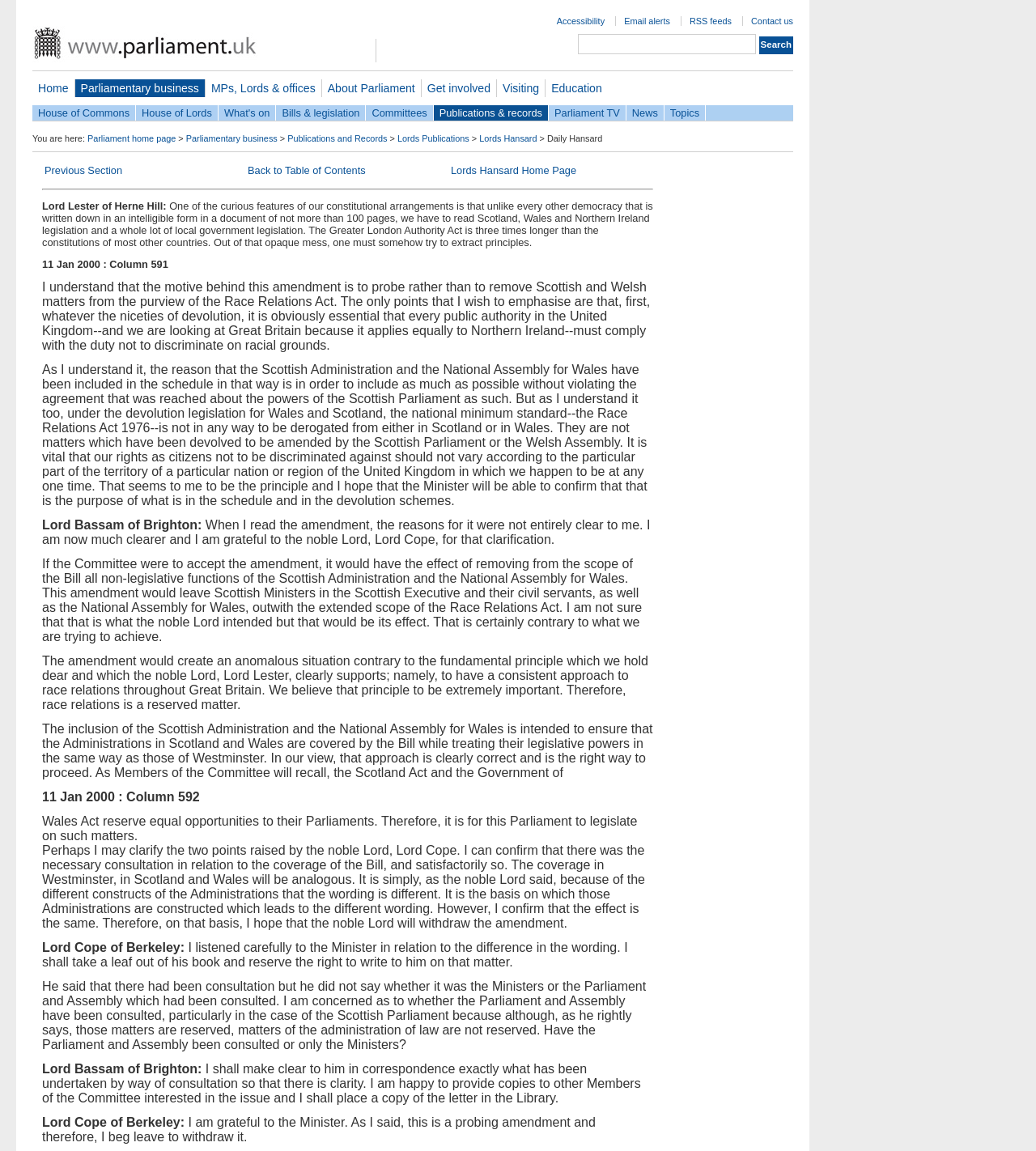What is the effect of accepting the amendment?
Based on the image, answer the question in a detailed manner.

I found the answer by reading the text content of the webpage, specifically the section where it says 'If the Committee were to accept the amendment, it would have the effect of removing from the scope of the Bill all non-legislative functions of the Scottish Administration and the National Assembly for Wales'.